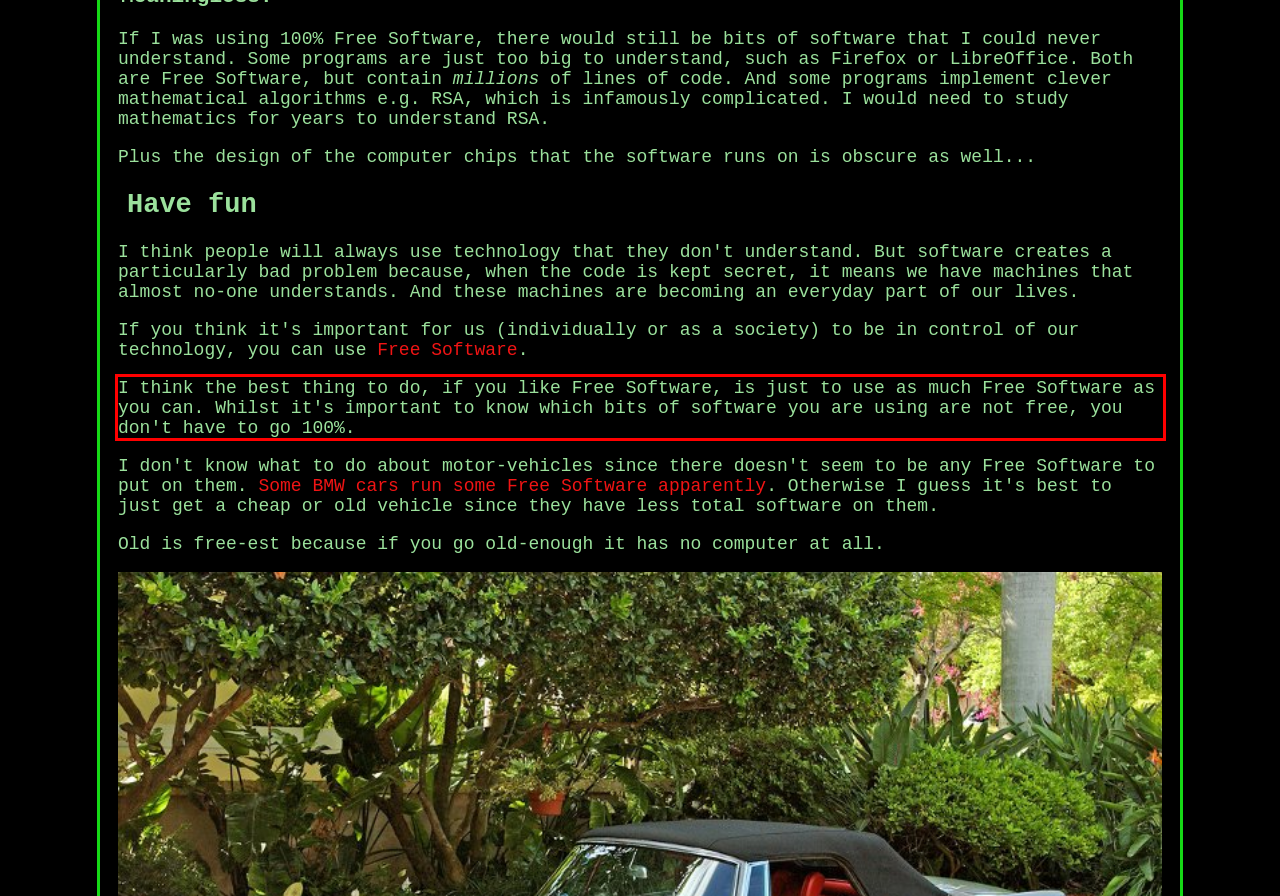From the provided screenshot, extract the text content that is enclosed within the red bounding box.

I think the best thing to do, if you like Free Software, is just to use as much Free Software as you can. Whilst it's important to know which bits of software you are using are not free, you don't have to go 100%.